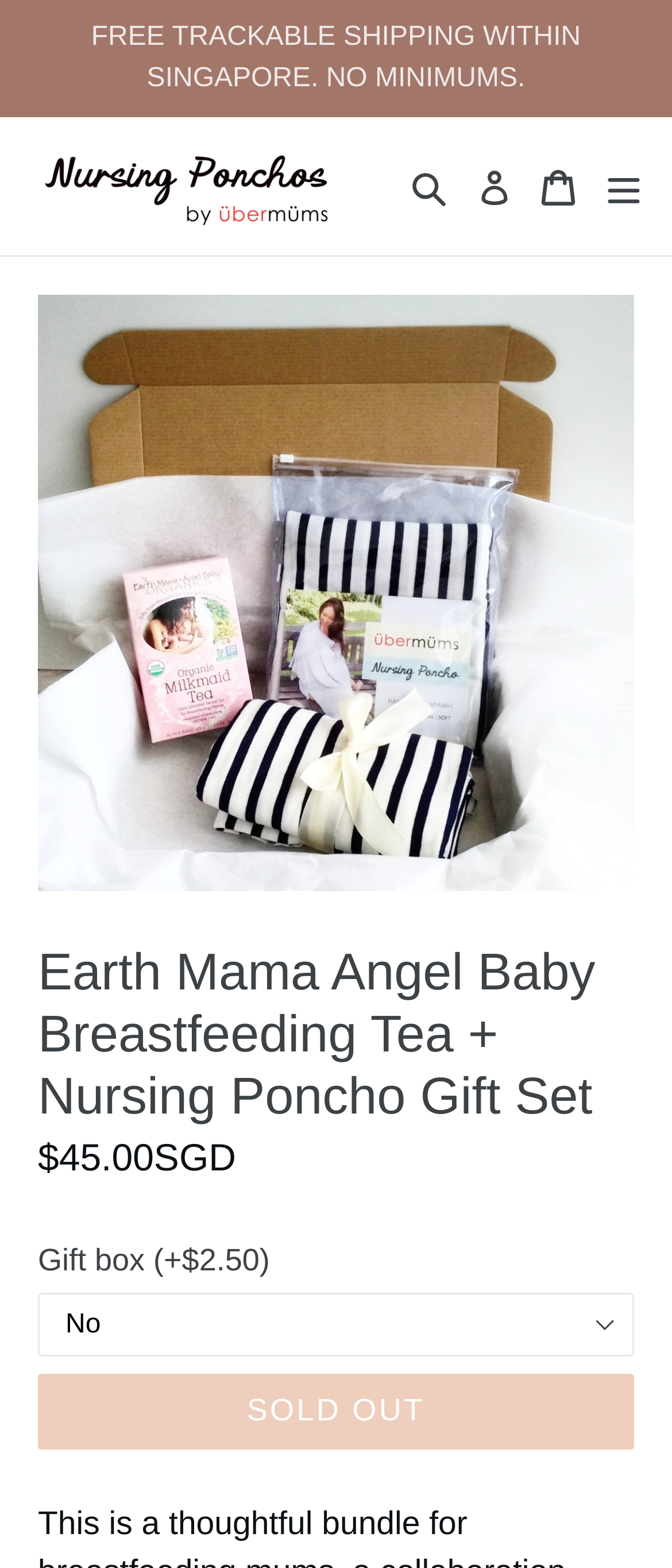Answer in one word or a short phrase: 
What is the price of the gift set?

$45.00SGD